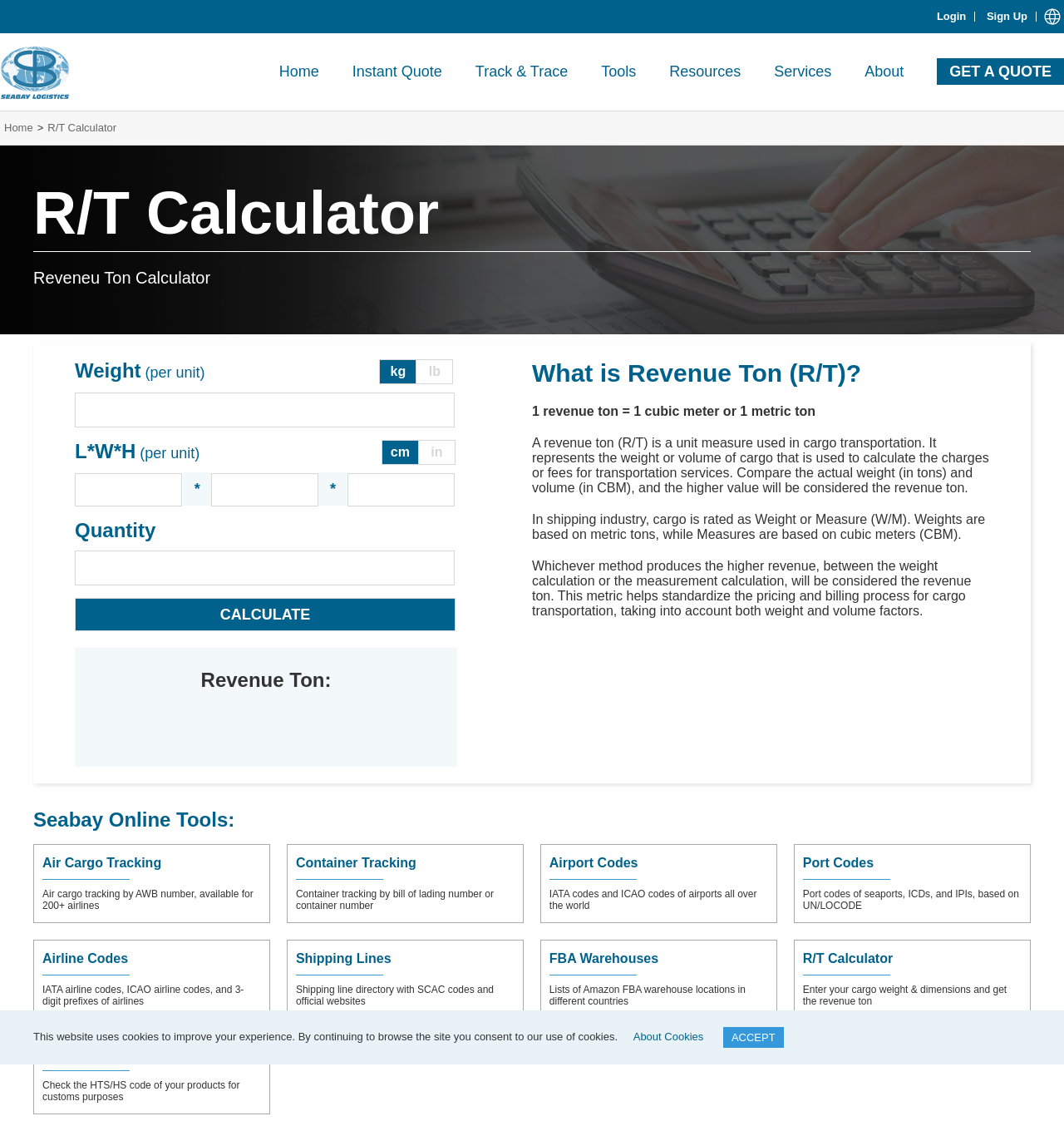Determine the bounding box coordinates of the element's region needed to click to follow the instruction: "Click the 'R/T Calculator' link". Provide these coordinates as four float numbers between 0 and 1, formatted as [left, top, right, bottom].

[0.041, 0.108, 0.113, 0.119]